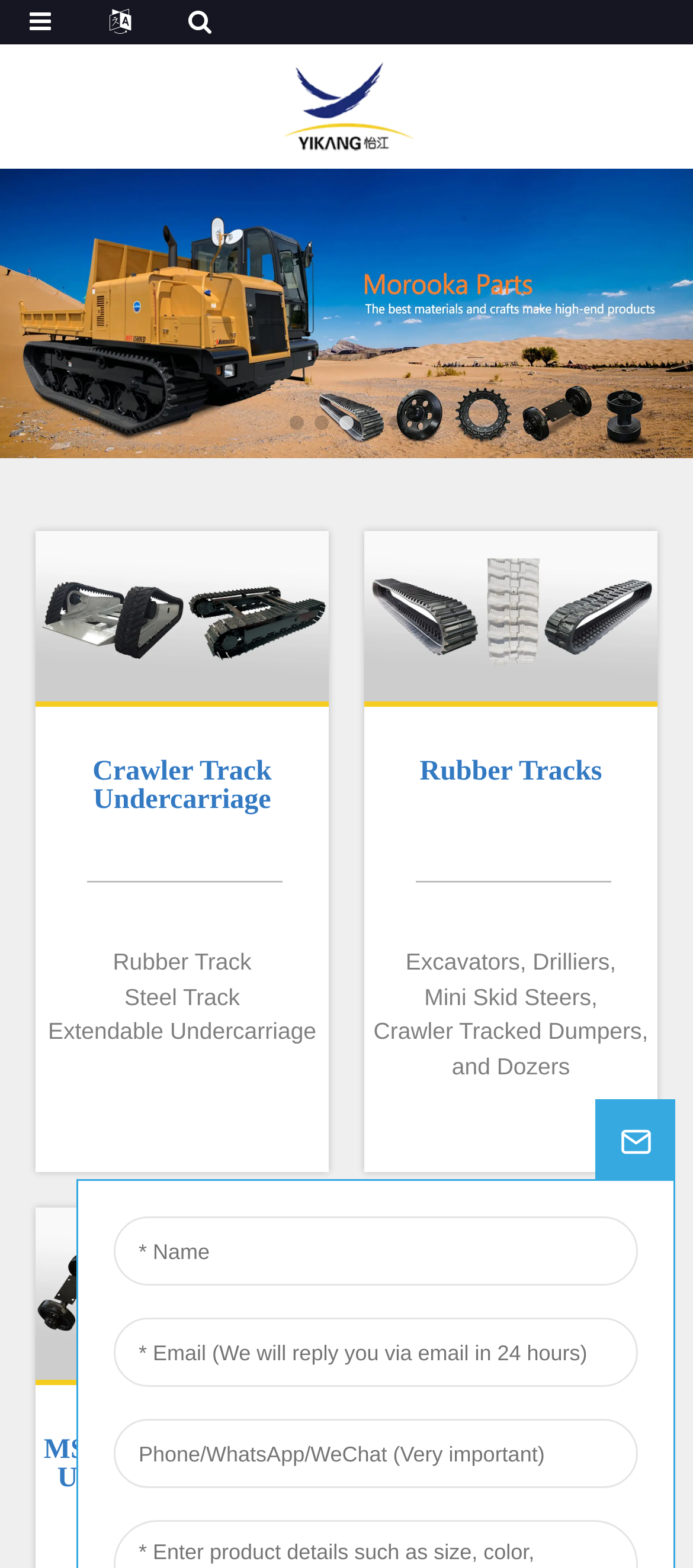Using the provided description Crawler Track Undercarriage, find the bounding box coordinates for the UI element. Provide the coordinates in (top-left x, top-left y, bottom-right x, bottom-right y) format, ensuring all values are between 0 and 1.

[0.062, 0.484, 0.464, 0.529]